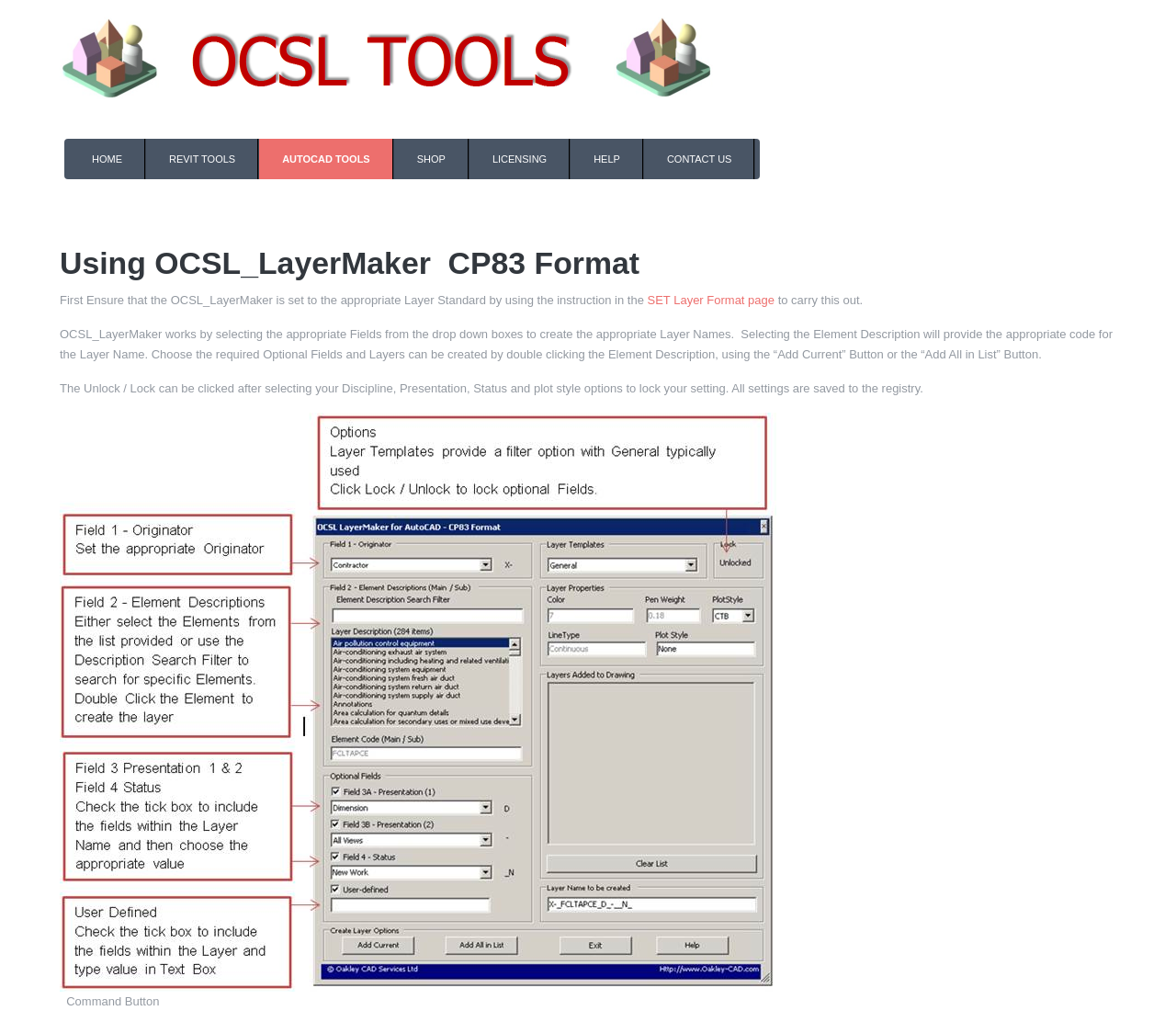Please provide a brief answer to the question using only one word or phrase: 
What is the function of the 'SET Layer Format page' link?

Set Layer Standard